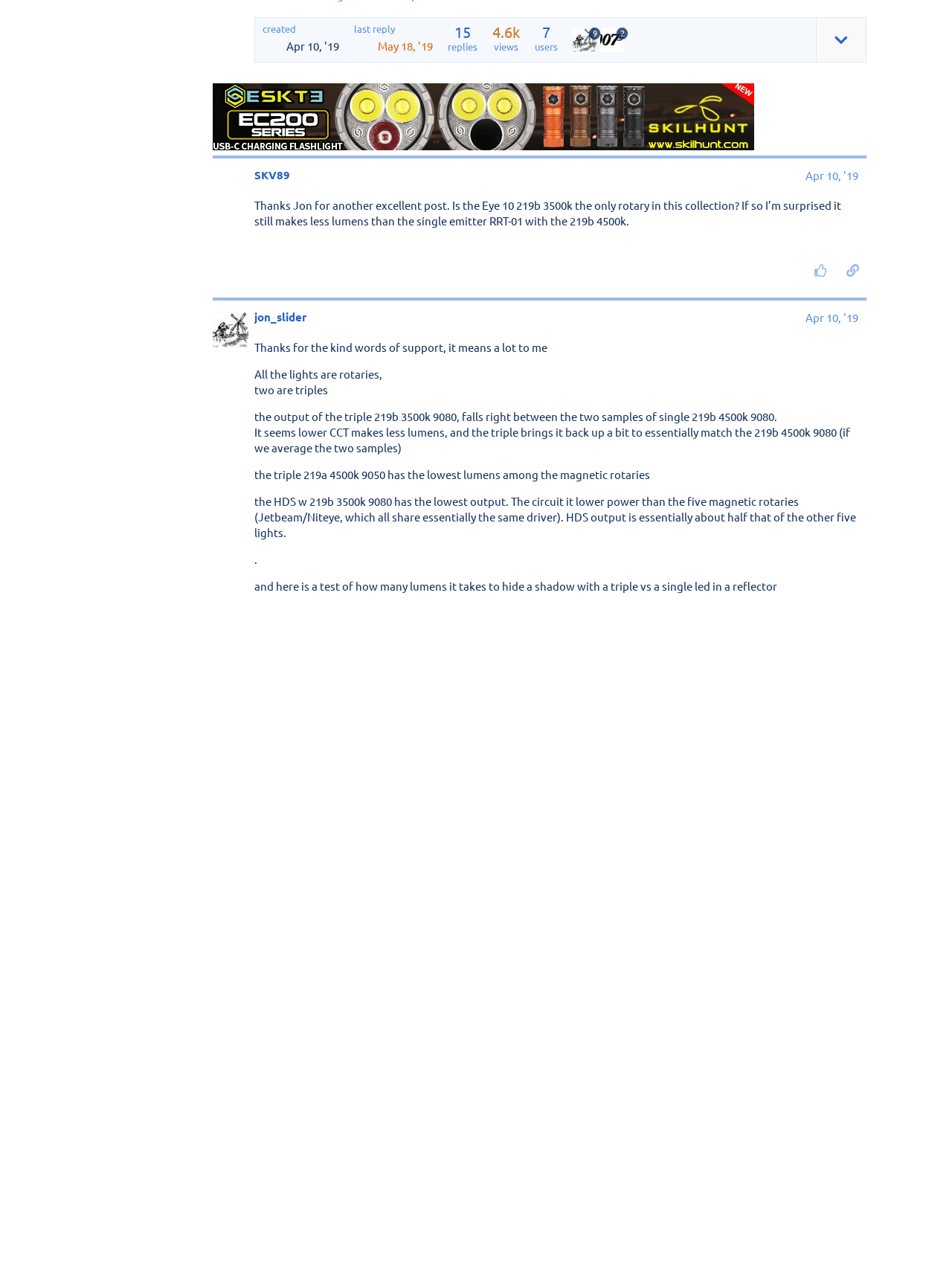Please specify the bounding box coordinates for the clickable region that will help you carry out the instruction: "Click the 'Reply' button".

[0.923, 0.444, 0.986, 0.465]